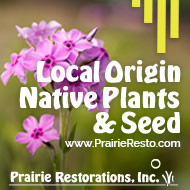Create a vivid and detailed description of the image.

The image features a vibrant advertisement for Prairie Restorations, Inc., emphasizing their focus on local origin native plants and seeds. At the center, a stunning pink flower captures attention, symbolizing the beauty of native flora. The bold text highlights "Local Origin Native Plants & Seed," promoting the company’s commitment to offering quality plants that are indigenous to the region. The website link, www.PrairieResto.com, encourages viewers to explore more about their offerings. The background complements the floral image, creating a harmonious and inviting visual that underscores the importance of native plant cultivation in restoration efforts.